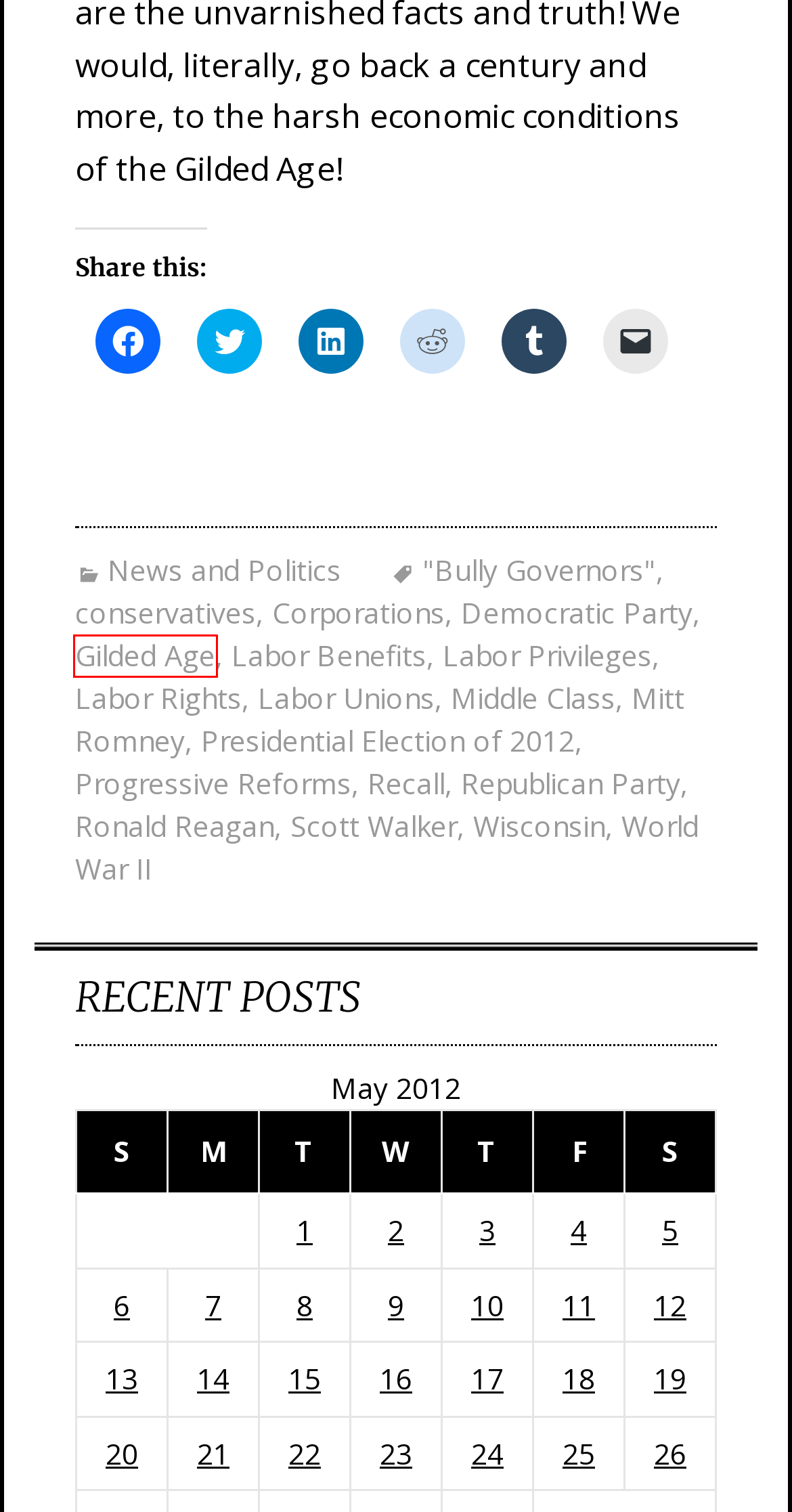You are given a screenshot of a webpage with a red rectangle bounding box. Choose the best webpage description that matches the new webpage after clicking the element in the bounding box. Here are the candidates:
A. Gilded Age – The Progressive Professor
B. 19 – May – 2012 – The Progressive Professor
C. 15 – May – 2012 – The Progressive Professor
D. Democratic Party – The Progressive Professor
E. 23 – May – 2012 – The Progressive Professor
F. Labor Benefits – The Progressive Professor
G. 11 – May – 2012 – The Progressive Professor
H. 24 – May – 2012 – The Progressive Professor

A